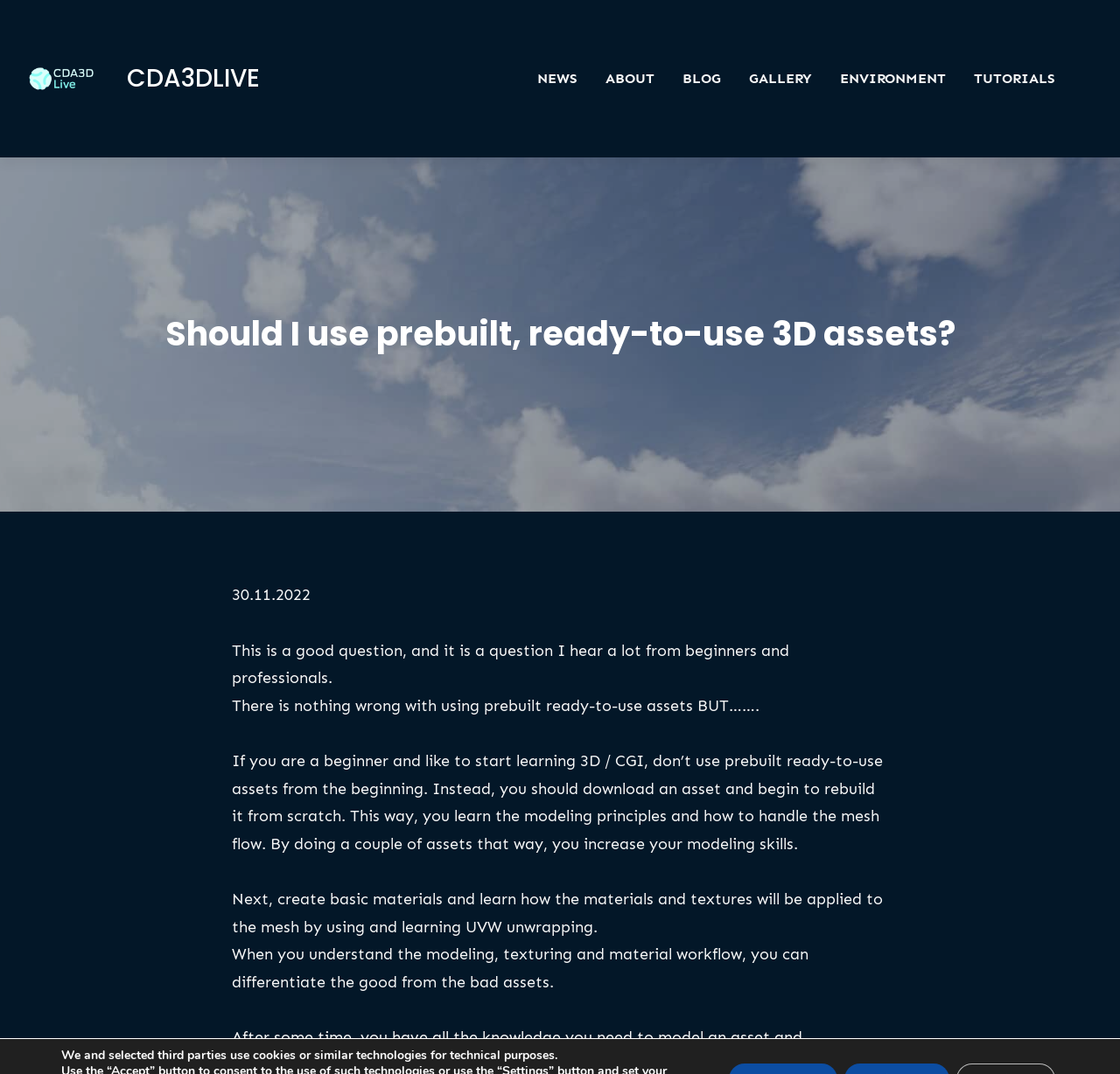Locate the bounding box coordinates of the area to click to fulfill this instruction: "Click on the CDA3DLive logo". The bounding box should be presented as four float numbers between 0 and 1, in the order [left, top, right, bottom].

[0.008, 0.024, 0.102, 0.122]